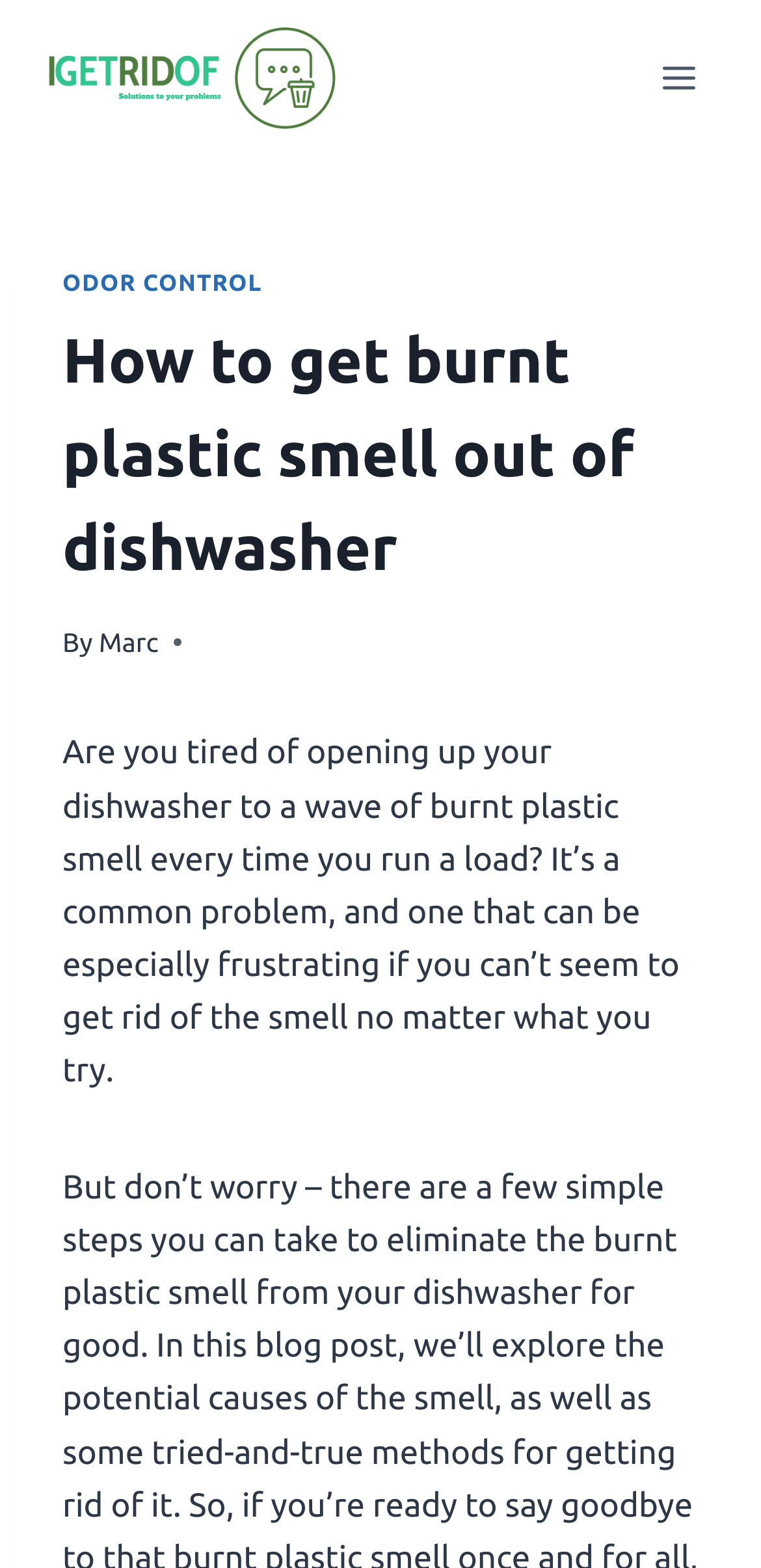What is the tone of the article?
Using the image, provide a concise answer in one word or a short phrase.

Helpful